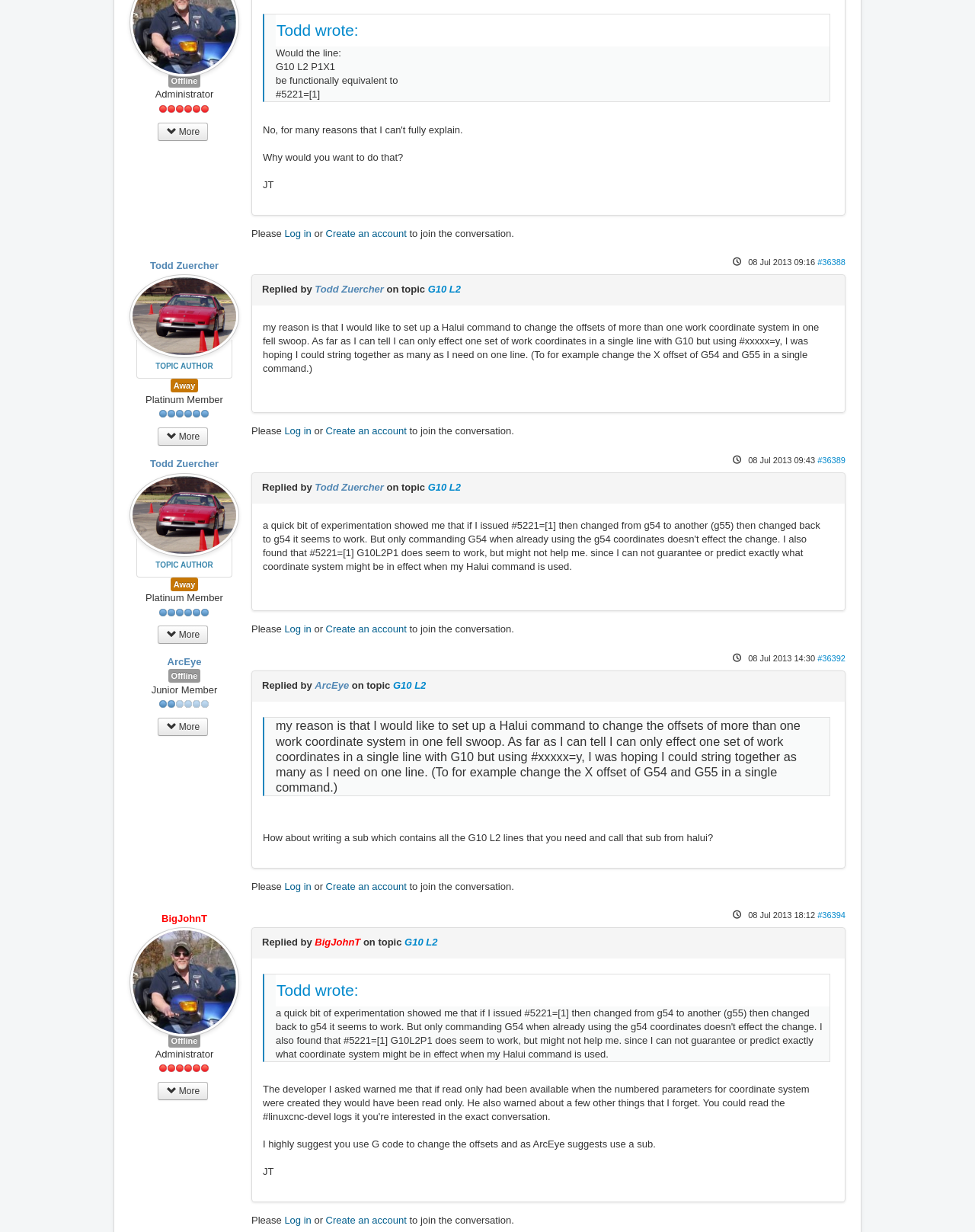Based on the element description: "Offline", identify the bounding box coordinates for this UI element. The coordinates must be four float numbers between 0 and 1, listed as [left, top, right, bottom].

[0.172, 0.839, 0.206, 0.85]